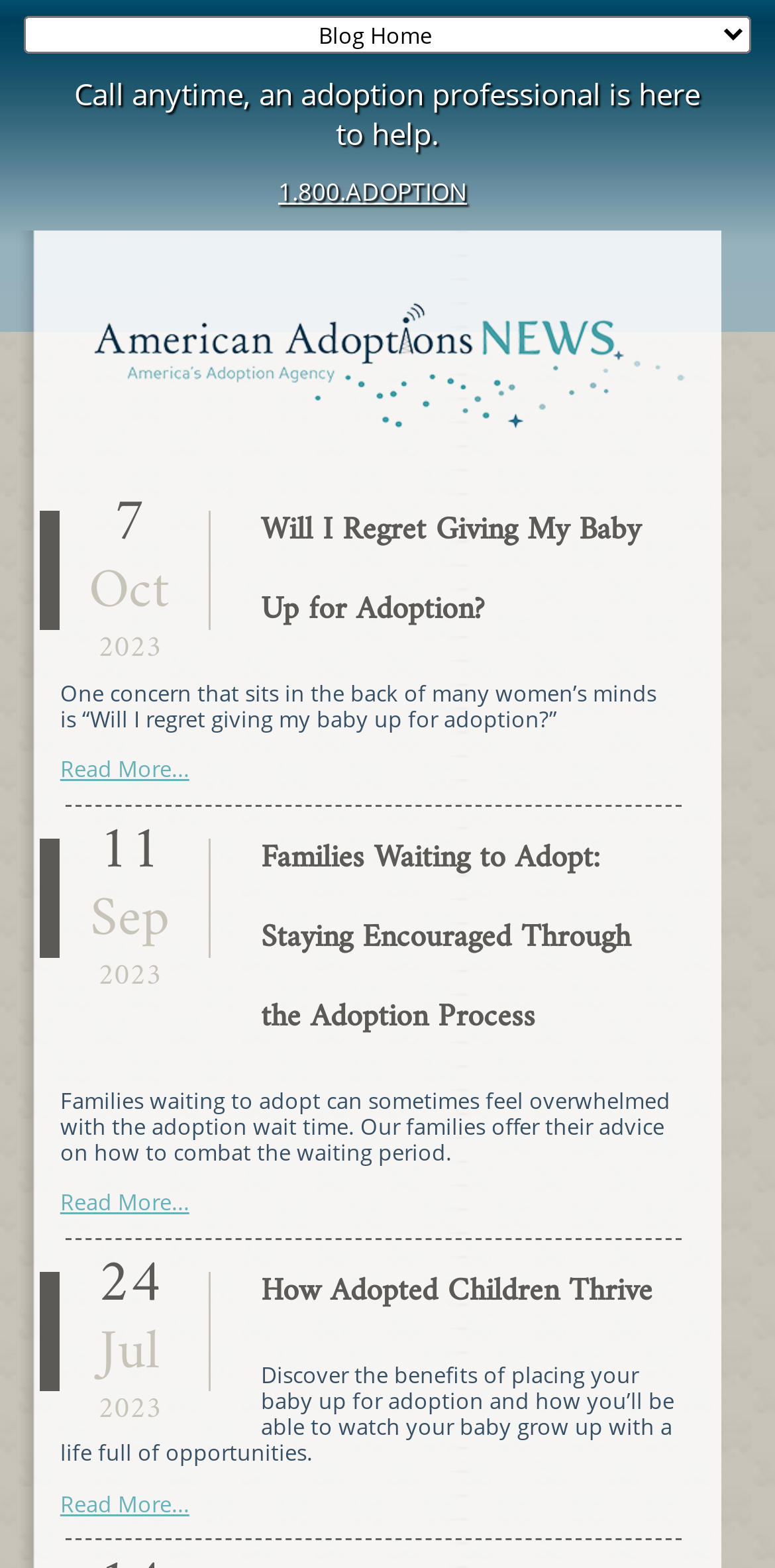Identify the bounding box coordinates of the area you need to click to perform the following instruction: "Read the article about regretting adoption".

[0.337, 0.32, 0.826, 0.407]